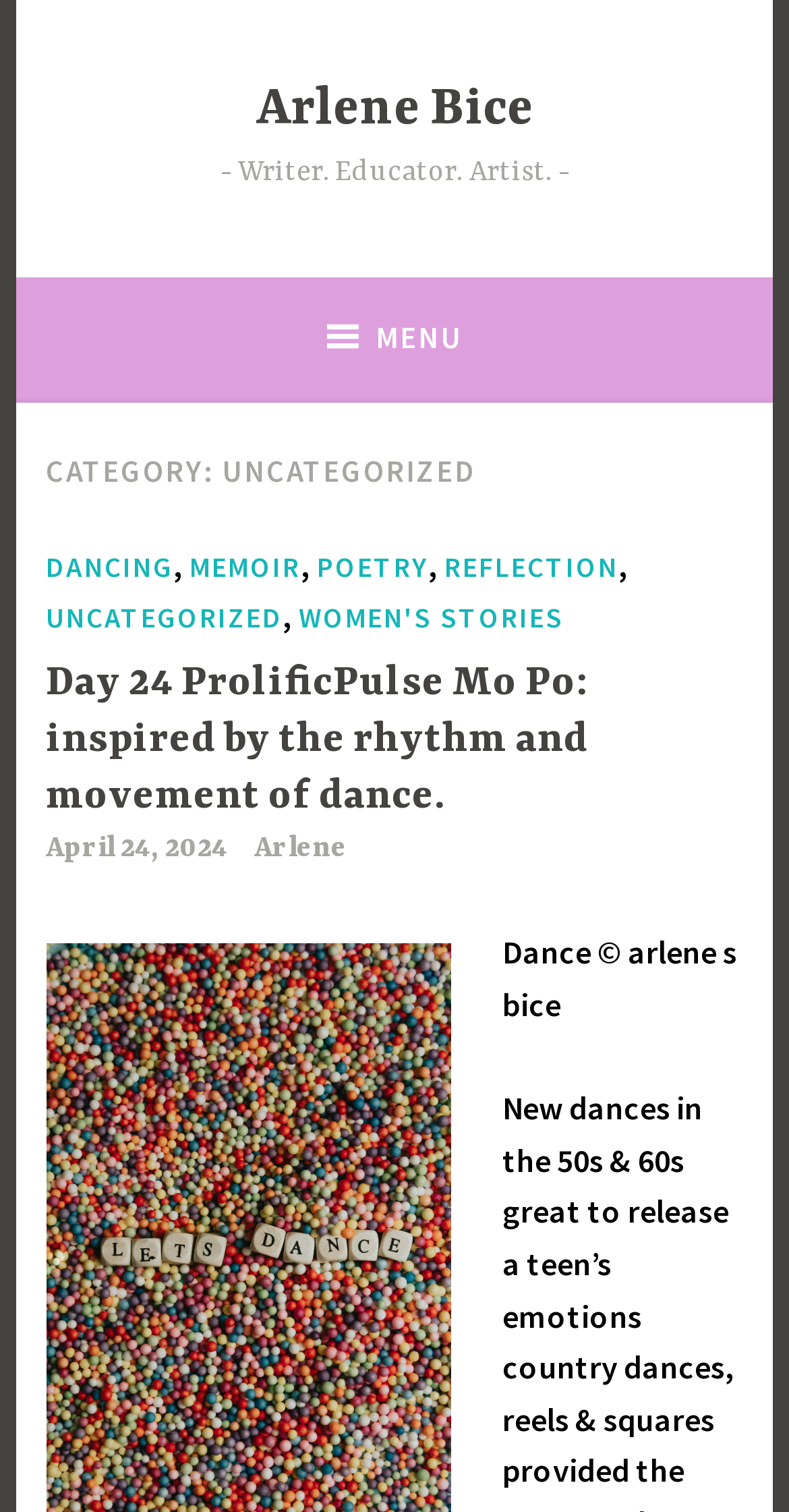Indicate the bounding box coordinates of the element that needs to be clicked to satisfy the following instruction: "Explore the WOMEN'S STORIES category". The coordinates should be four float numbers between 0 and 1, i.e., [left, top, right, bottom].

[0.379, 0.394, 0.715, 0.424]